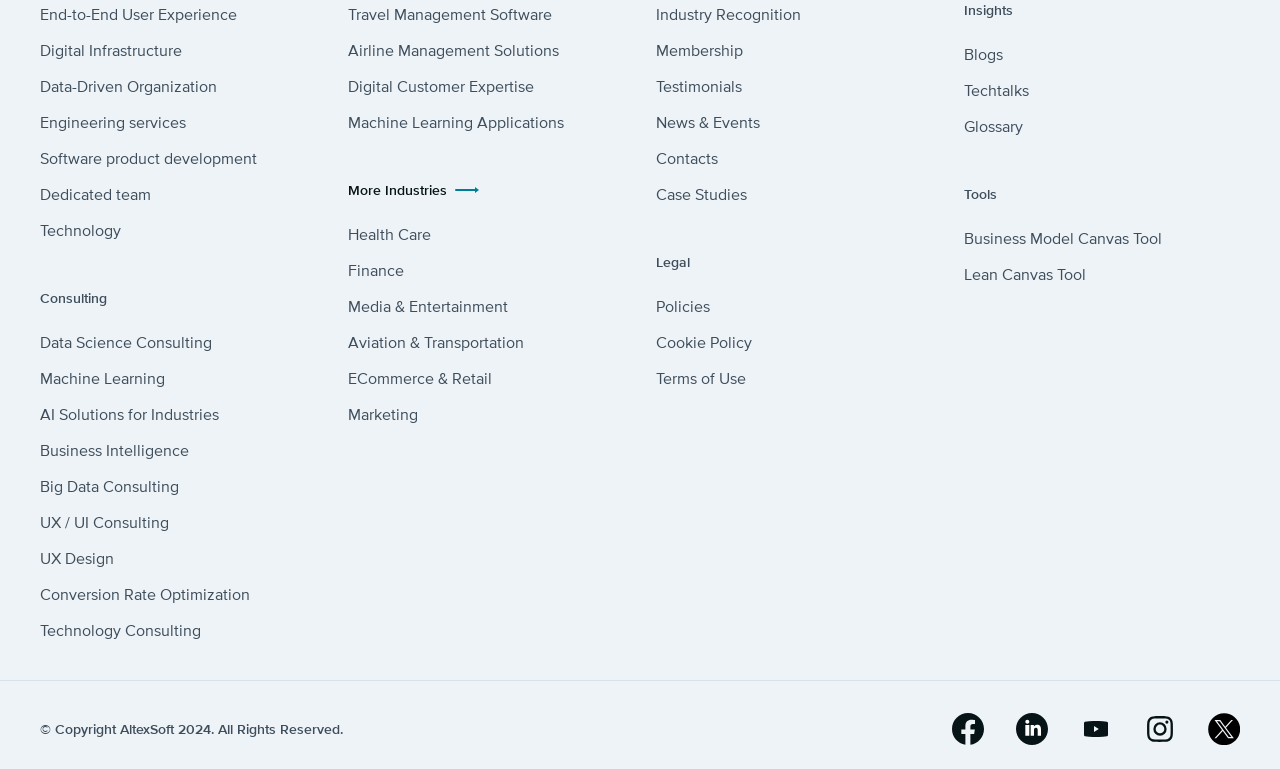What is the first link on the webpage?
Please look at the screenshot and answer in one word or a short phrase.

End-to-End User Experience